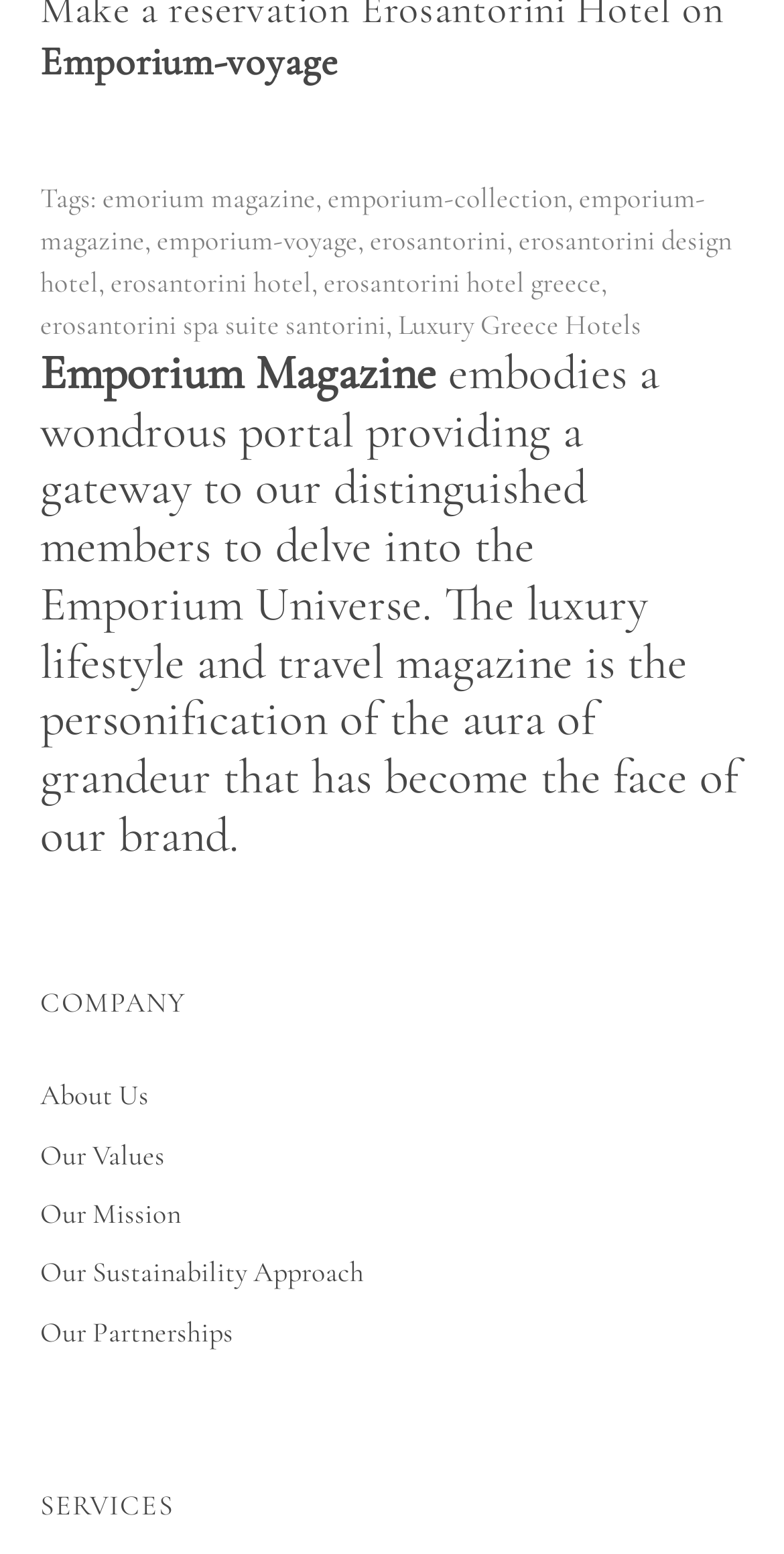How many links are in the footer?
Please use the image to deliver a detailed and complete answer.

The footer section contains 9 links, which can be identified by their element types as 'link' and their bounding box coordinates. These links are 'emorium magazine', 'emporium-collection', 'emporium-magazine', 'emporium-voyage', 'erosantorini', 'erosantorini design hotel', 'erosantorini hotel', 'erosantorini hotel greece', and 'Luxury Greece Hotels'.